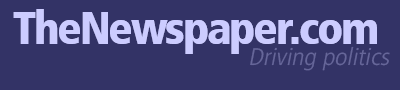What is the color of the background?
Answer the question with a detailed and thorough explanation.

The color of the background is described in the caption as 'dark', which enhances the visibility of the text and draws attention to the publication's name and mission.